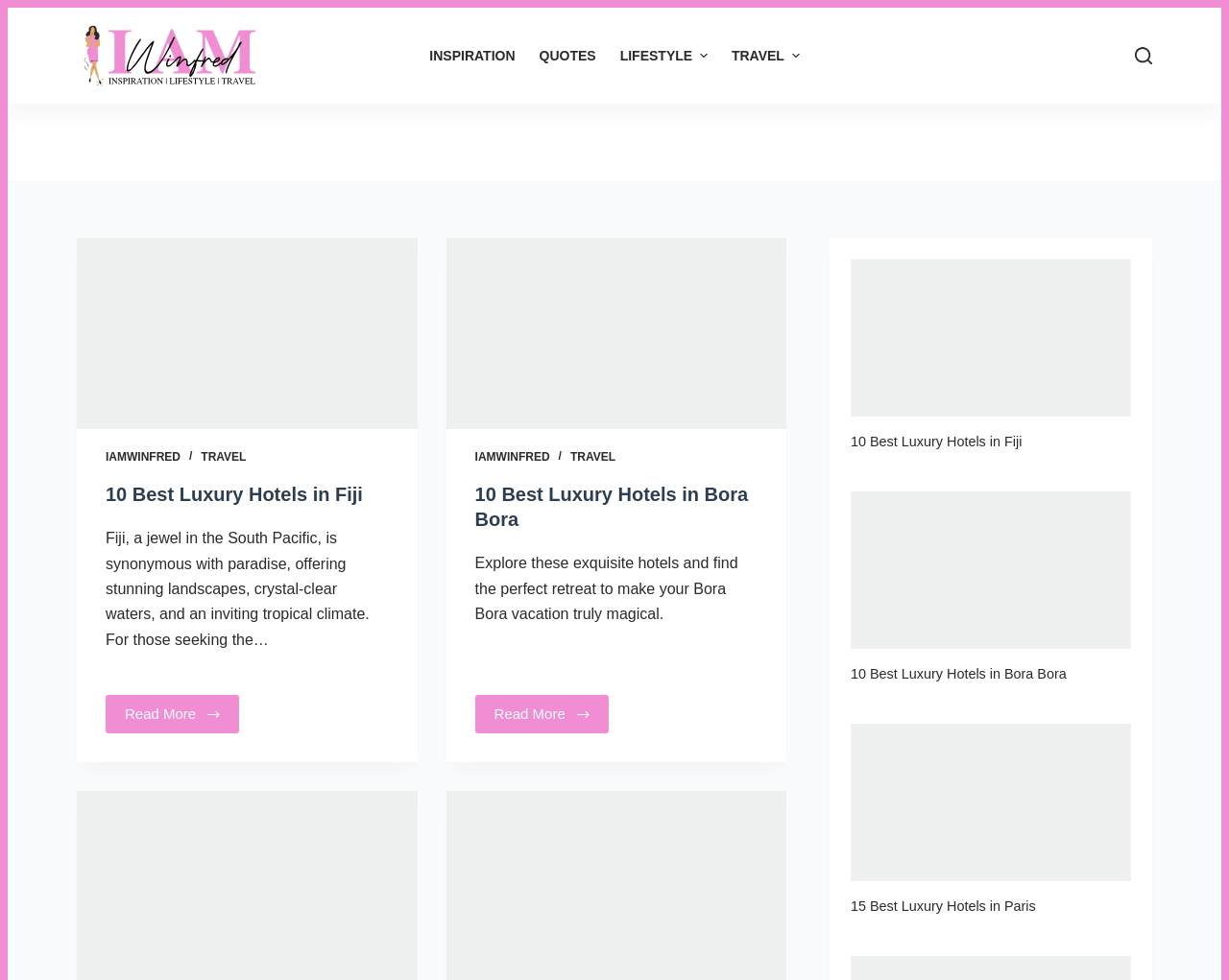What is the theme of the article '10 Best Luxury Hotels in Fiji'?
By examining the image, provide a one-word or phrase answer.

Travel